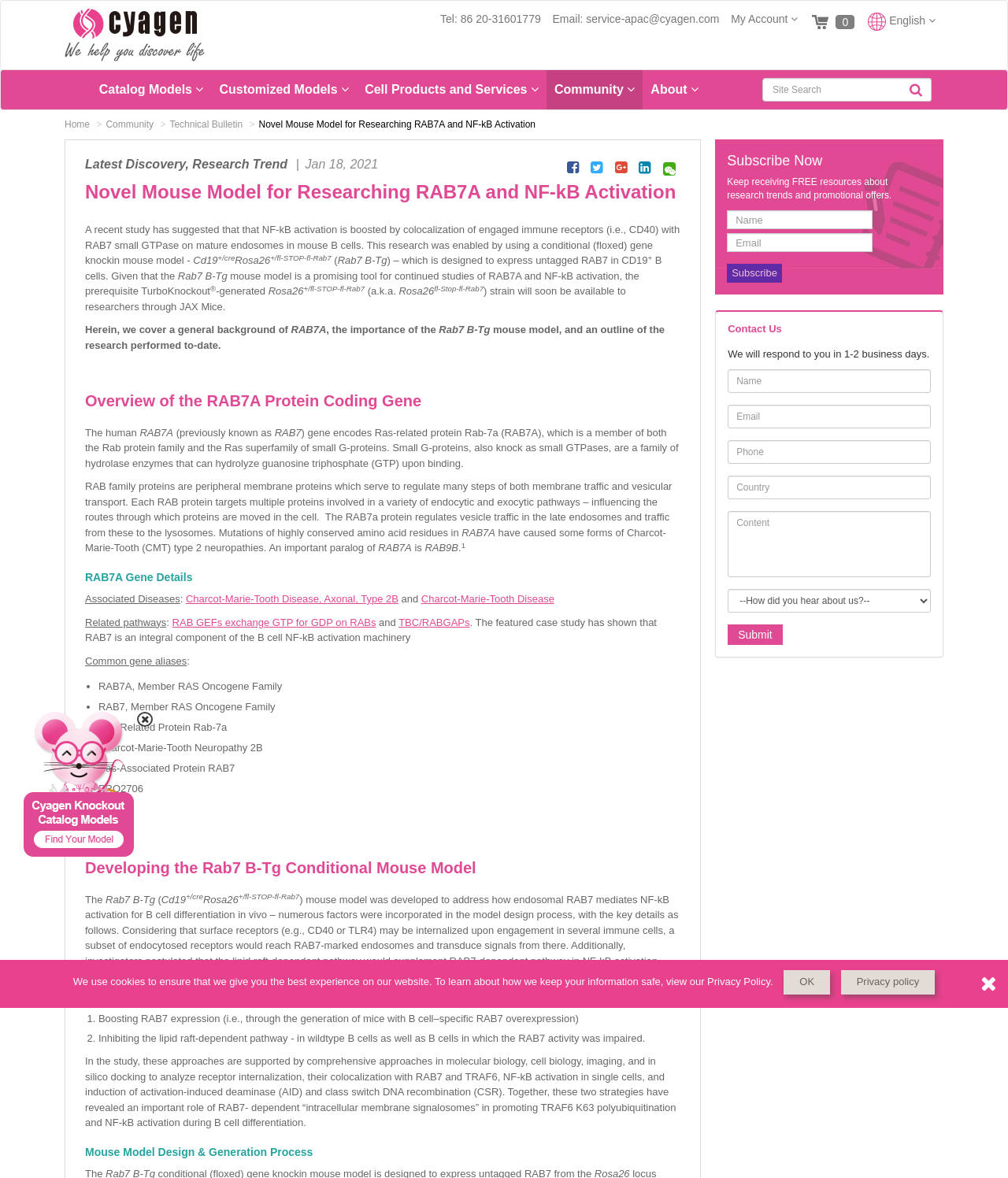Determine the bounding box coordinates of the clickable element to achieve the following action: 'Contact Cyagen Biosciences APAC via email'. Provide the coordinates as four float values between 0 and 1, formatted as [left, top, right, bottom].

[0.581, 0.011, 0.717, 0.021]